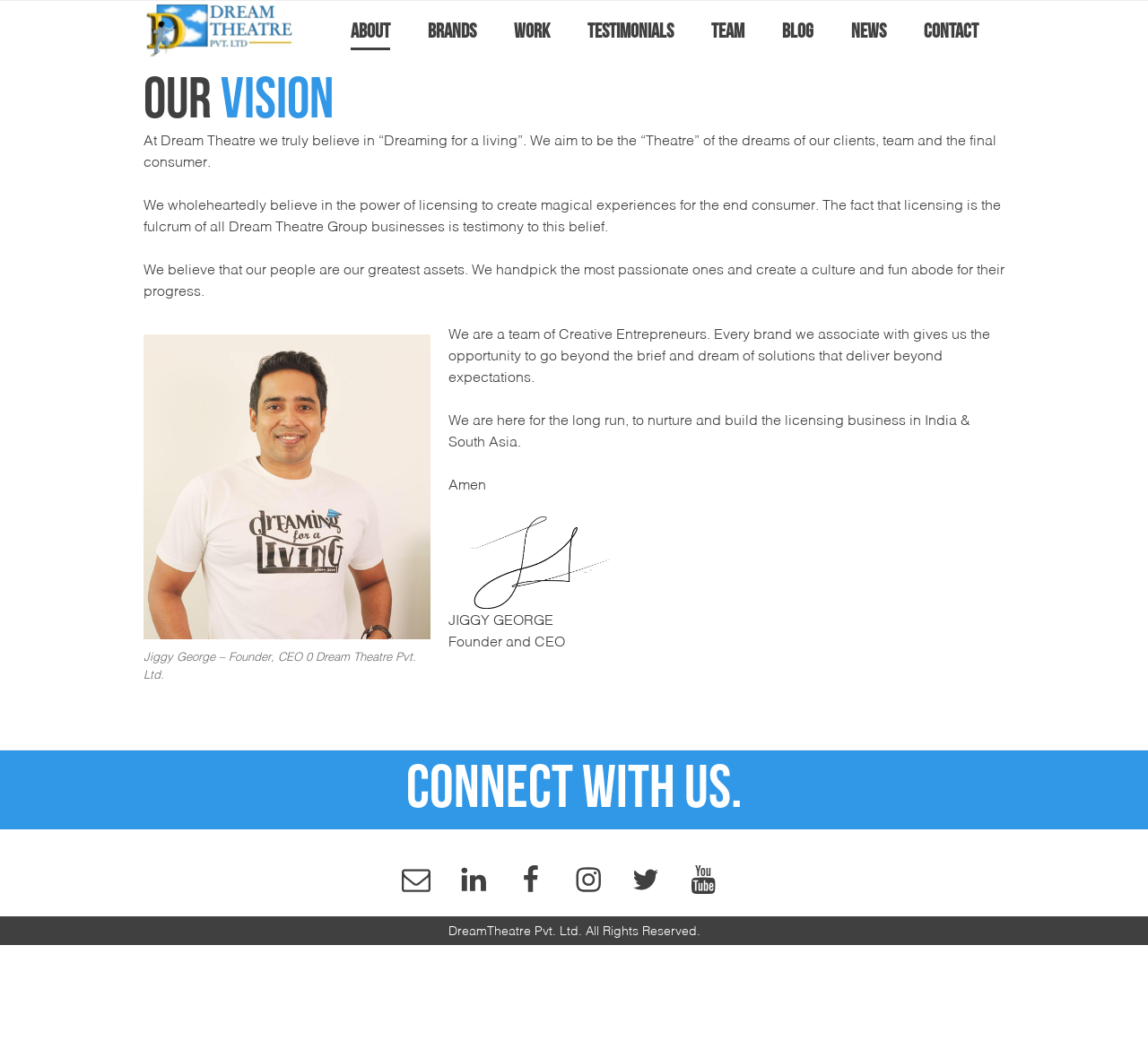Locate the UI element that matches the description Dream Theatre in the webpage screenshot. Return the bounding box coordinates in the format (top-left x, top-left y, bottom-right x, bottom-right y), with values ranging from 0 to 1.

[0.125, 0.001, 0.384, 0.037]